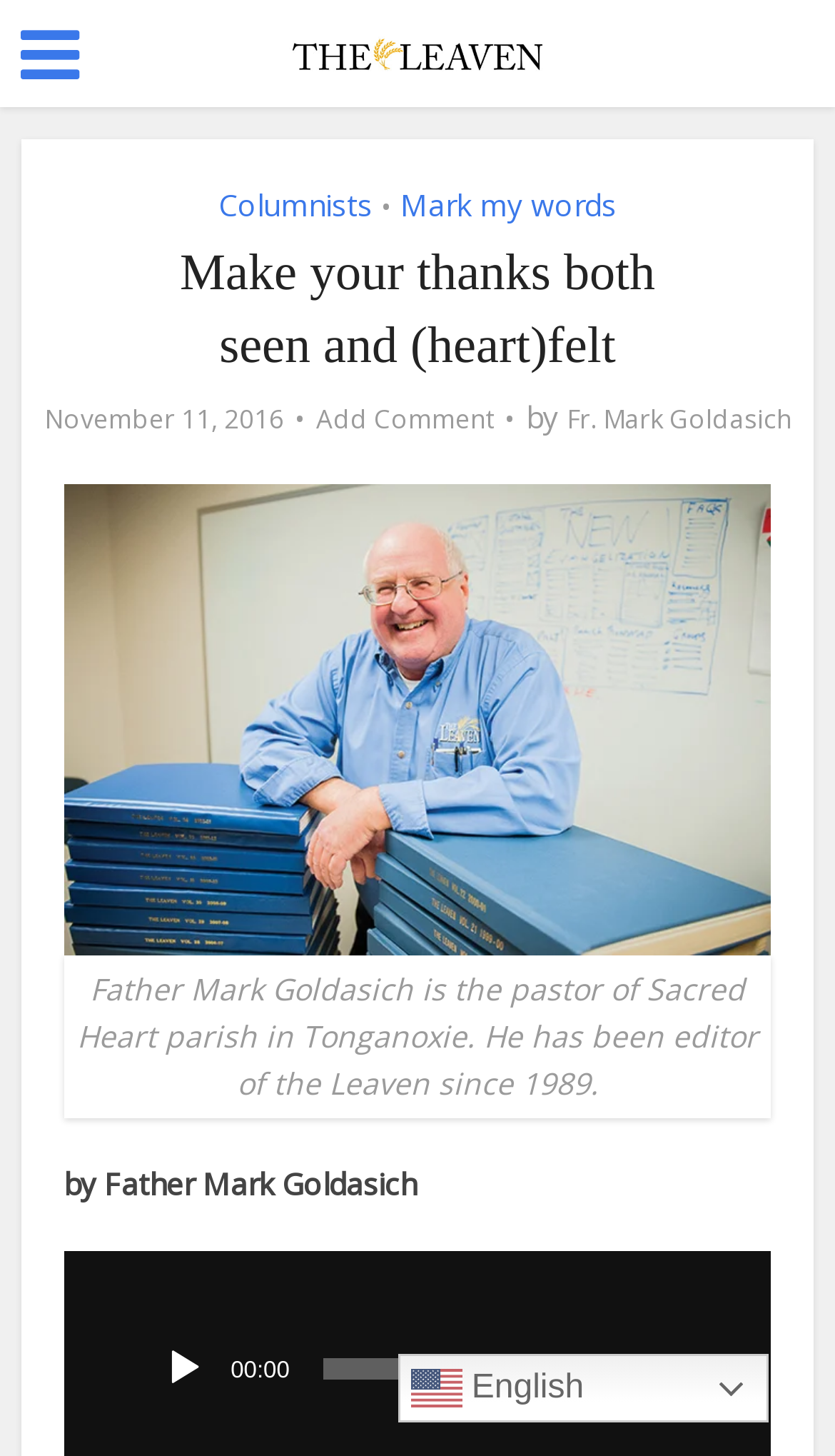Determine the main headline from the webpage and extract its text.

Make your thanks both seen and (heart)felt